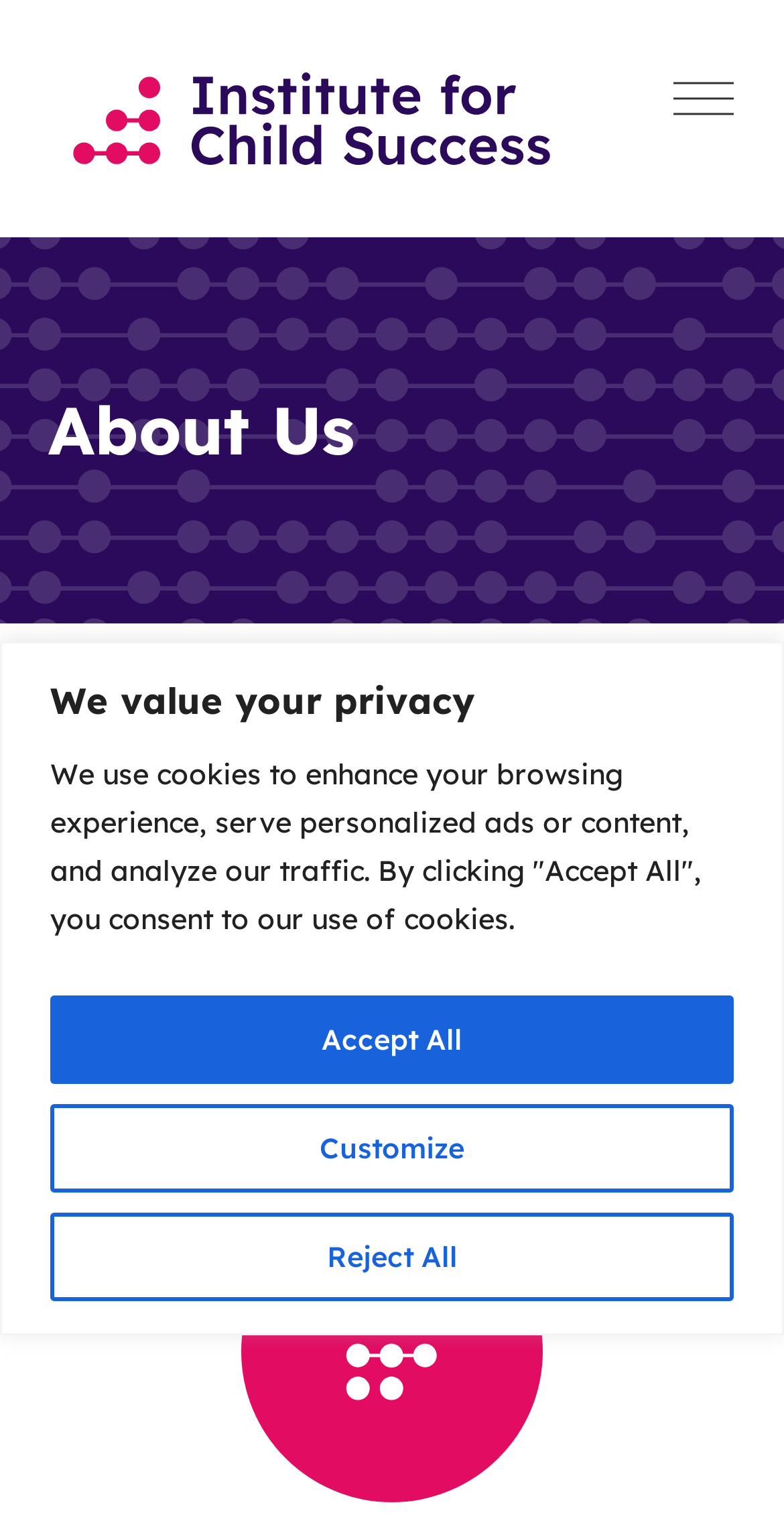Provide a brief response to the question using a single word or phrase: 
What is the name of the organization?

Institute for Child Success